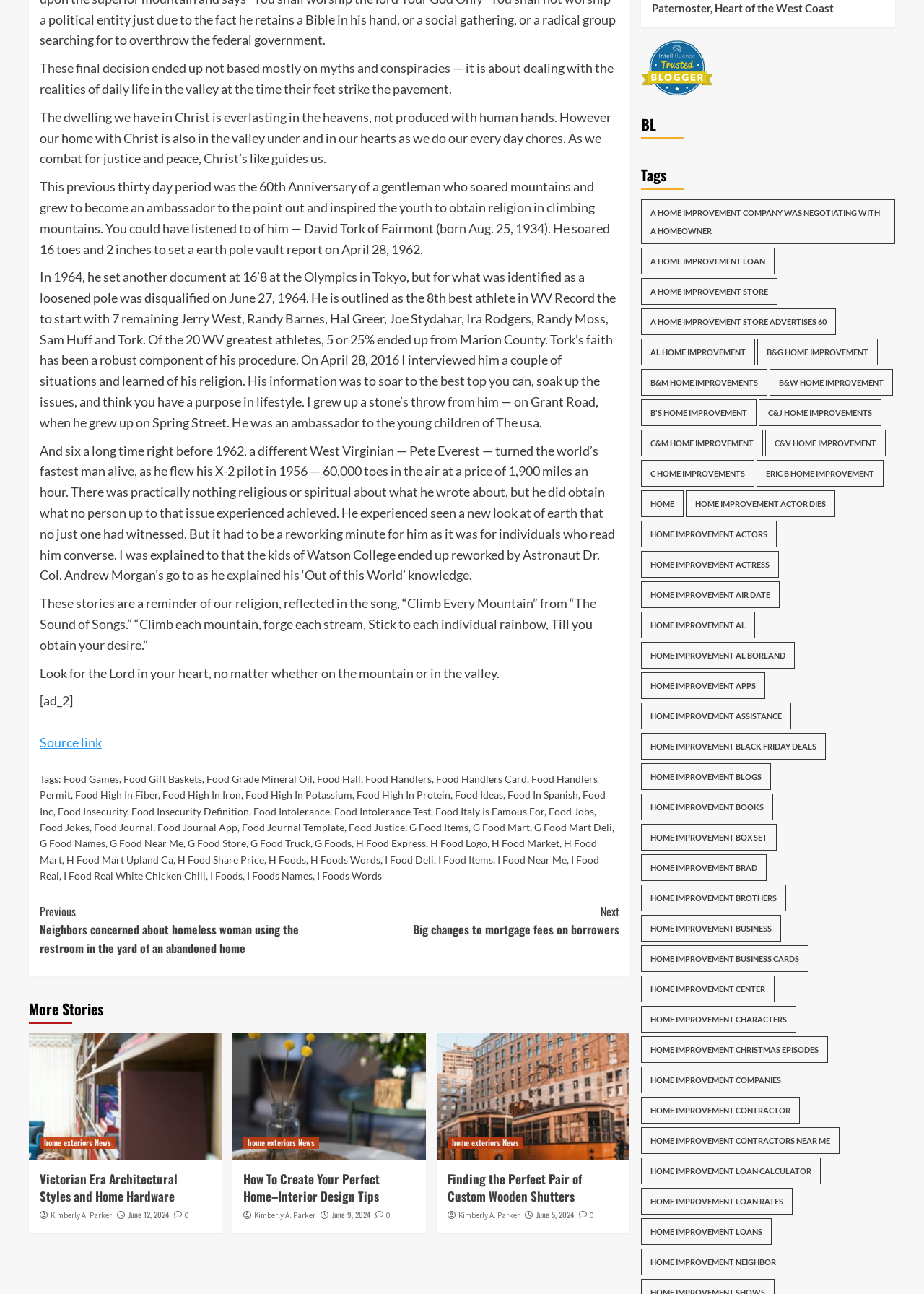What is the name of the pilot who flew an X-2 at 60,000 feet in 1956?
Look at the image and provide a short answer using one word or a phrase.

Pete Everest